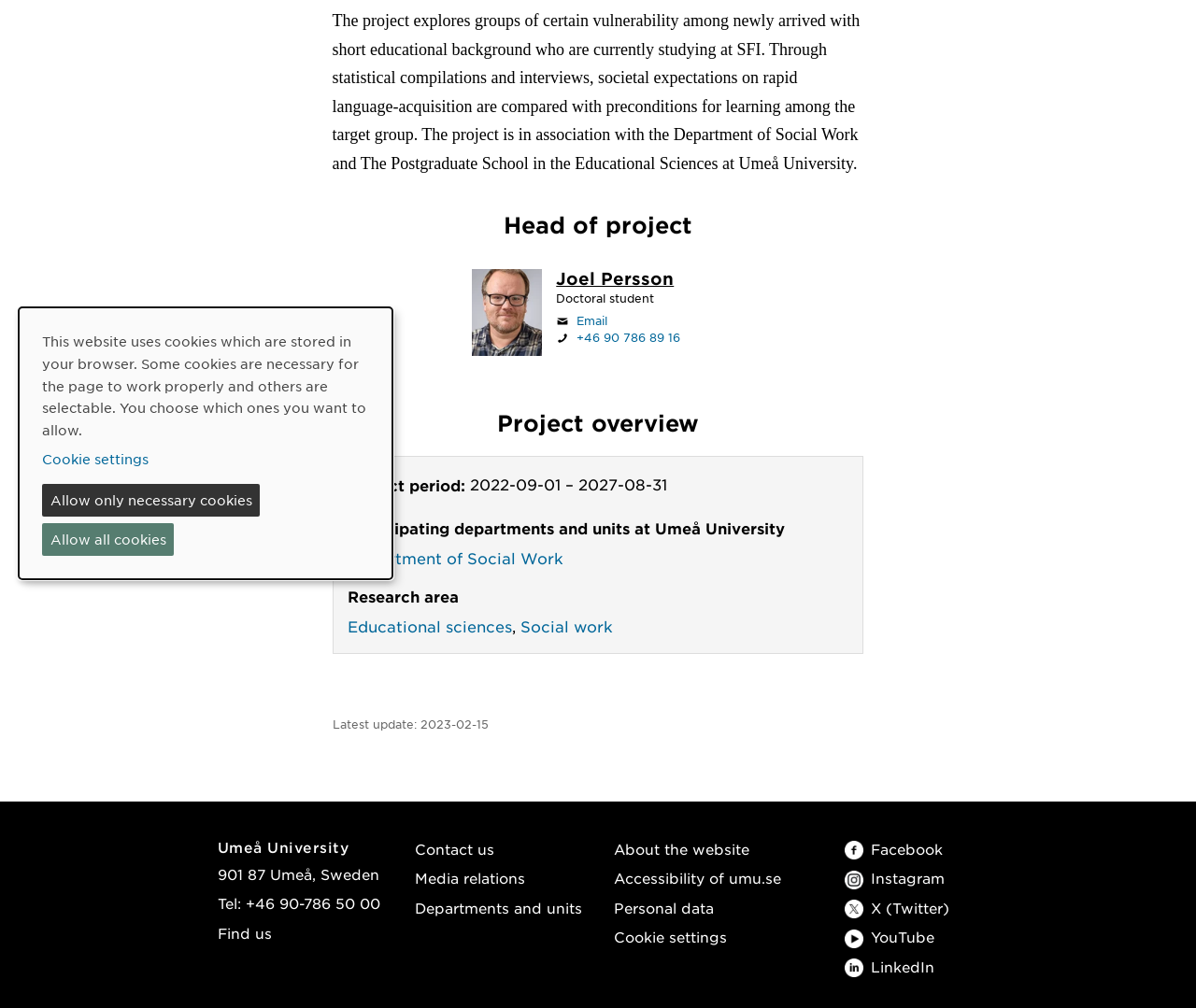Please determine the bounding box coordinates for the element with the description: "Media relations".

[0.347, 0.862, 0.439, 0.88]